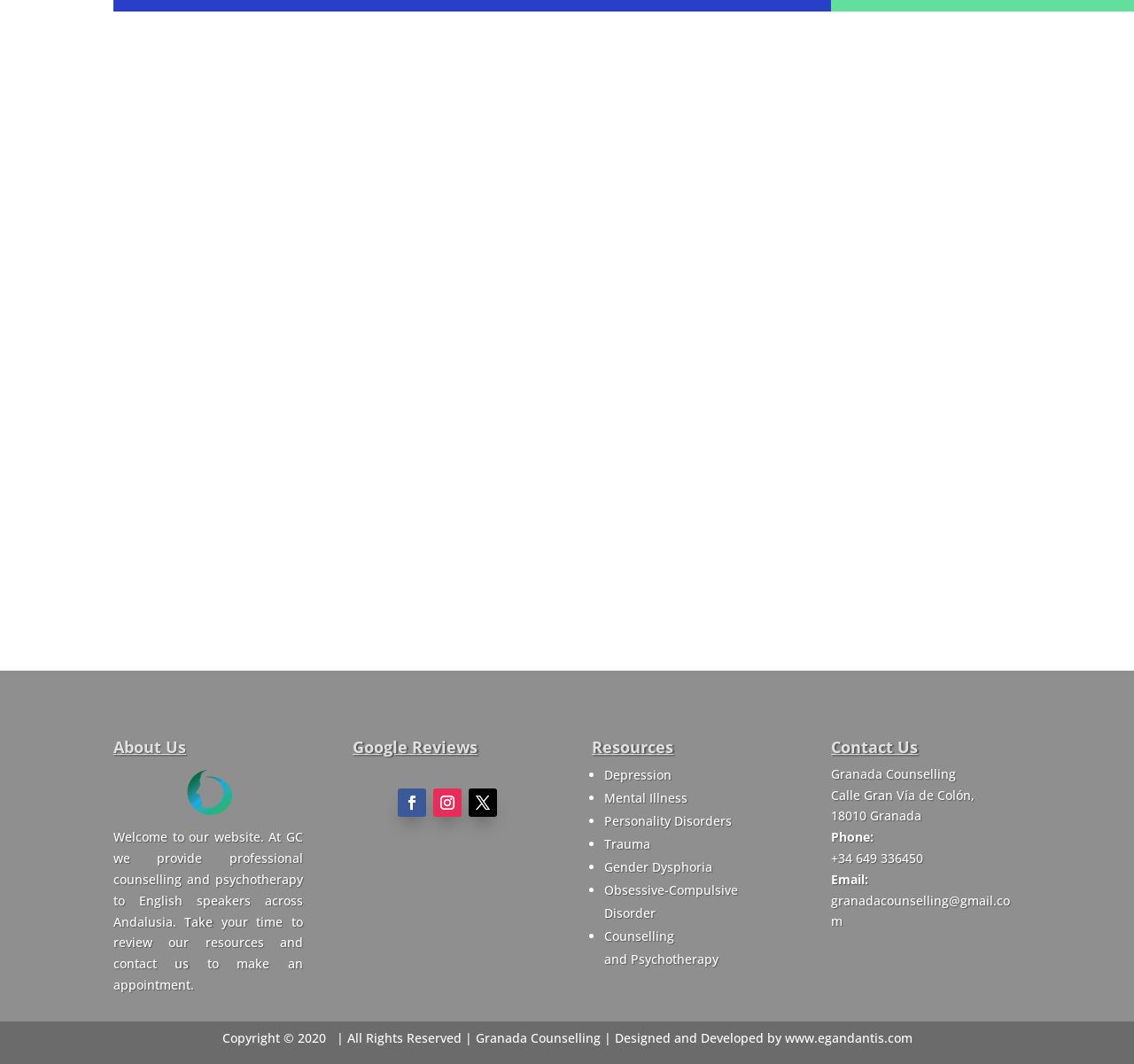Identify the bounding box coordinates for the element you need to click to achieve the following task: "View my account". The coordinates must be four float values ranging from 0 to 1, formatted as [left, top, right, bottom].

None